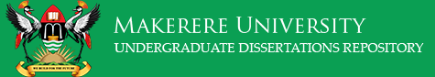Please give a succinct answer using a single word or phrase:
What is written below the university's name?

UNDERGRADUATE DISSERTATIONS REPOSITORY